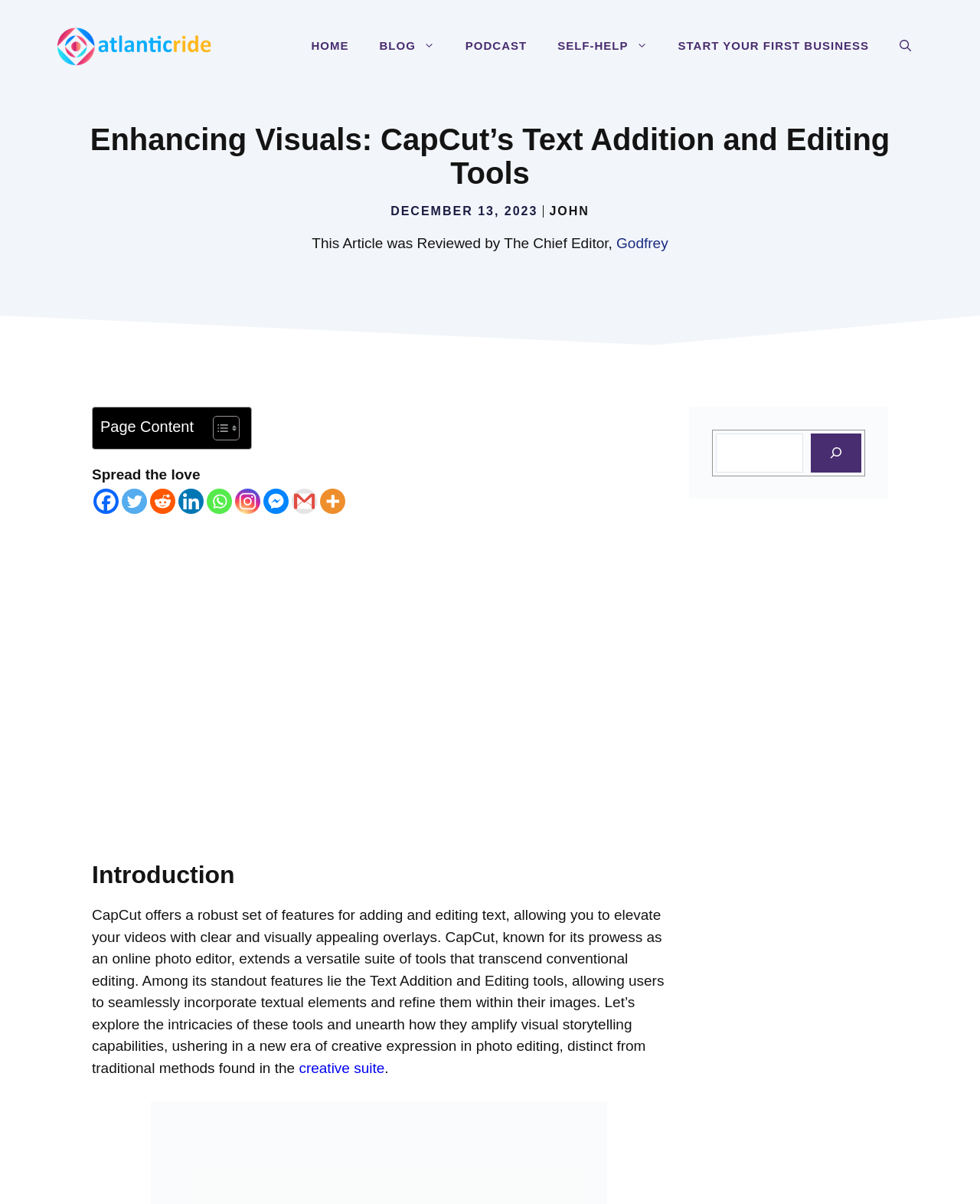What social media platforms are available for sharing?
Based on the image, answer the question with a single word or brief phrase.

Facebook, Twitter, Reddit, Linkedin, Whatsapp, Instagram, Facebook Messenger, Gmail, More